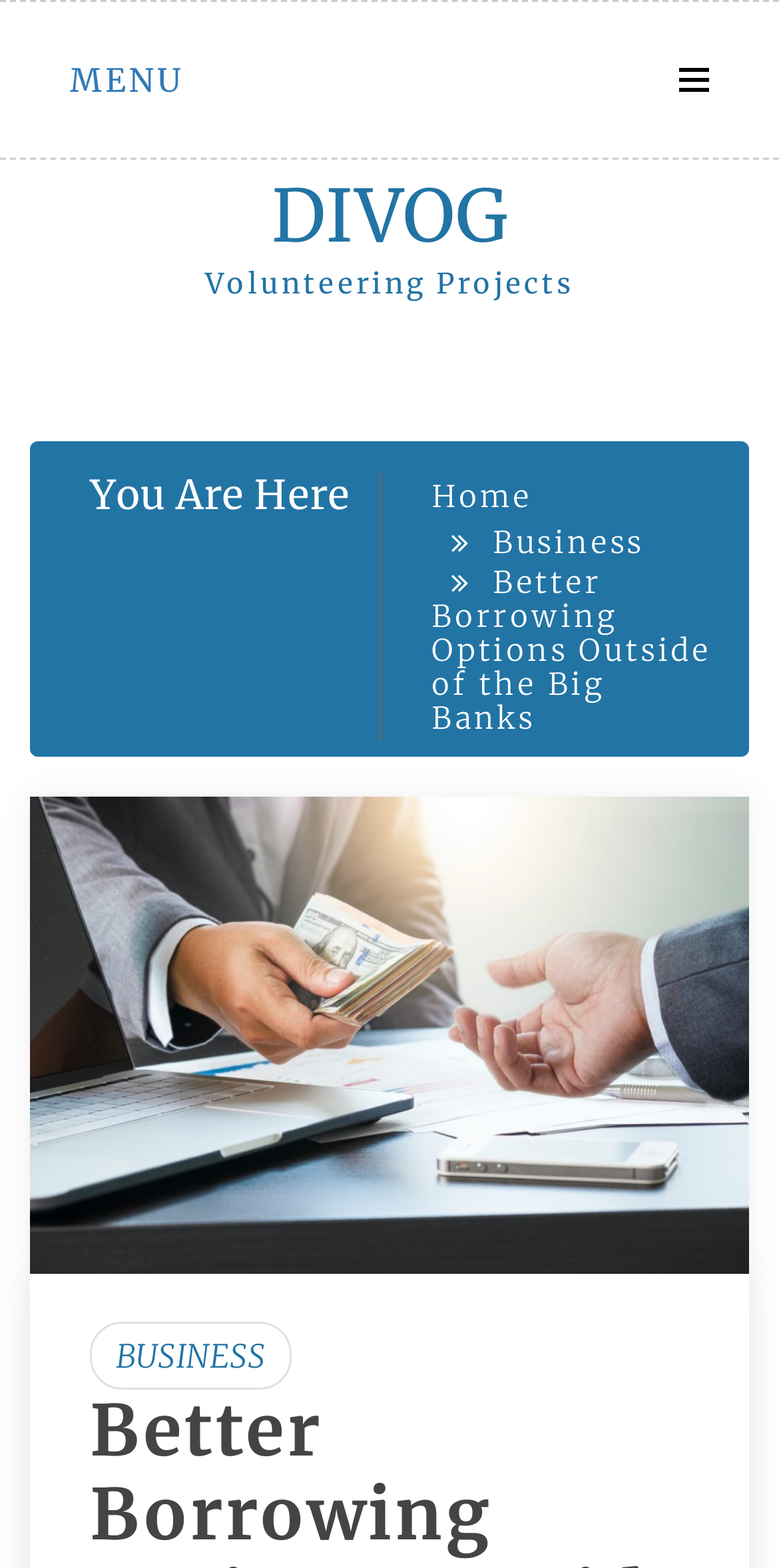Identify the bounding box for the element characterized by the following description: "Sep '23".

None